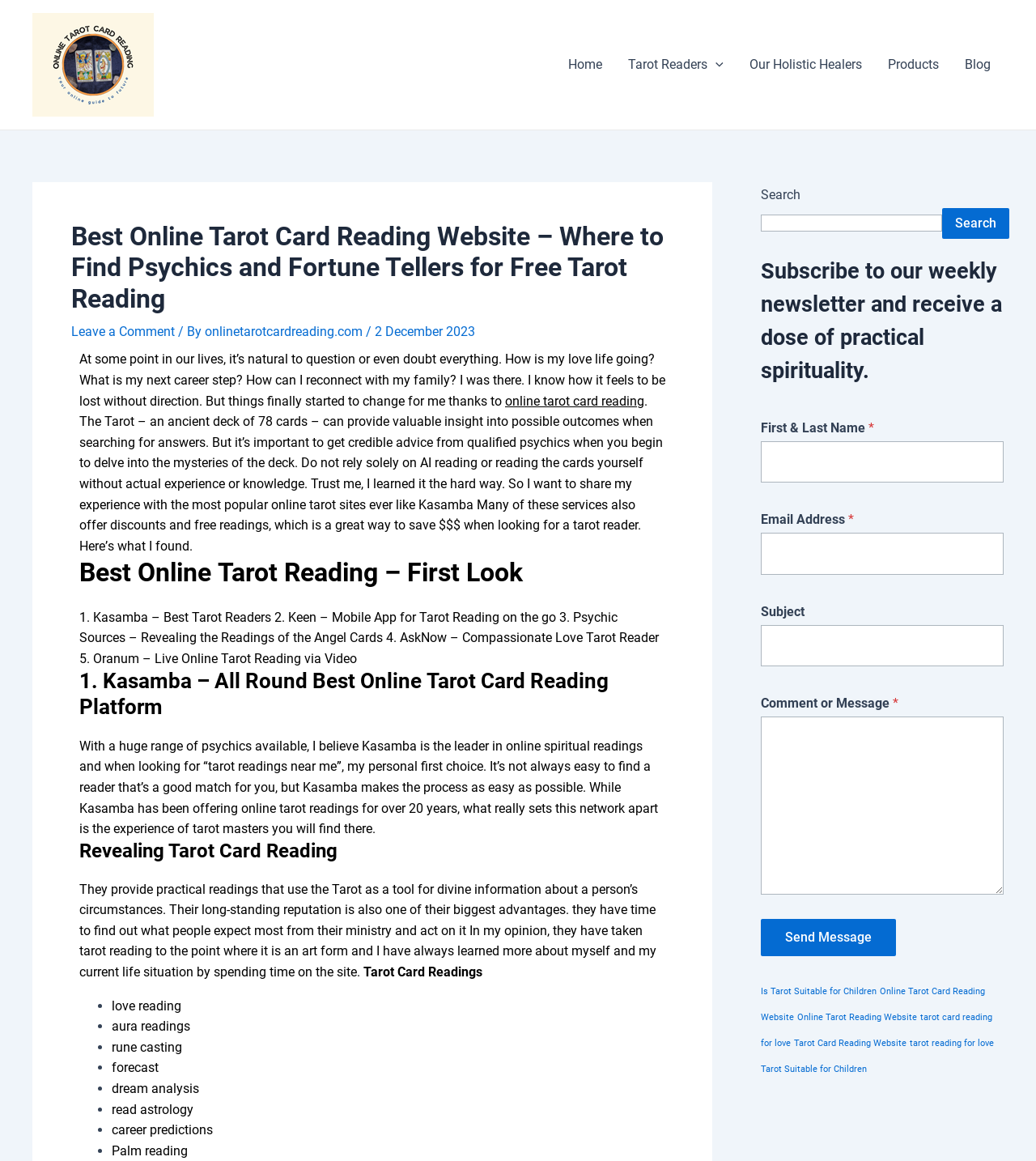Using the information in the image, give a comprehensive answer to the question: 
What is the call-to-action on the newsletter subscription form?

The call-to-action on the newsletter subscription form is a button labeled 'Send Message', which suggests that users can submit their information to receive a weekly newsletter with practical spirituality content.